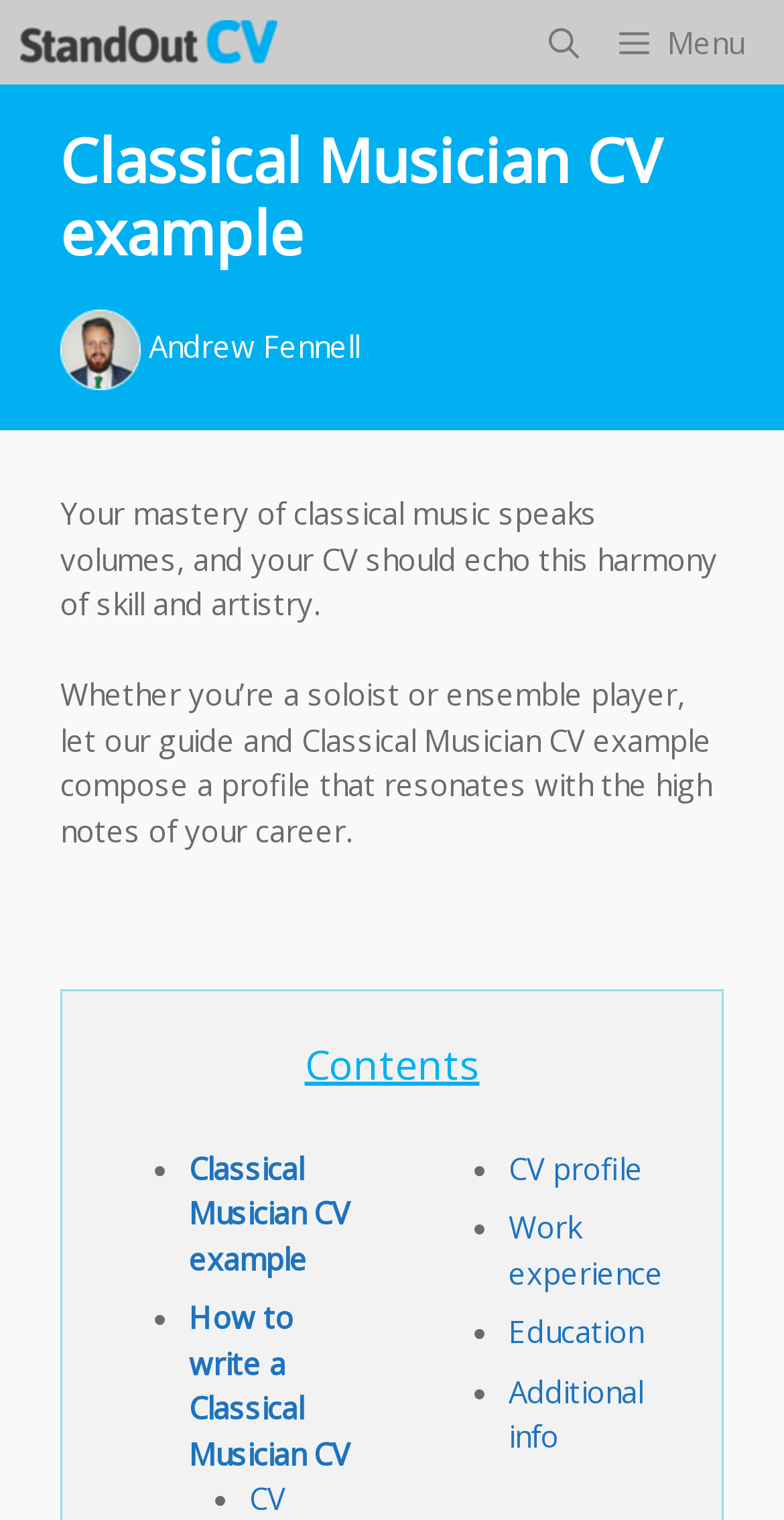Provide a comprehensive description of the webpage.

This webpage is a career development resource, specifically focused on creating a CV for classical musicians. At the top left of the page, there is a link to "StandOut CV" accompanied by an image with the same name. To the right of this, there is a search bar link and a menu button. 

Below these top-level elements, the page is headed with "Classical Musician CV example" in a prominent font. An image of Andrew Fennell is placed to the right of the heading, along with a link to his name. 

The main content of the page is divided into sections, starting with a brief introduction to the importance of a well-crafted CV for classical musicians. This is followed by a longer paragraph that outlines the purpose of the guide and CV example. 

Below these introductory paragraphs, there is a "Contents" section, which lists the various topics covered in the guide, including the CV example, how to write a classical musician CV, CV profile, work experience, education, and additional information. Each of these topics is represented by a bullet point and a link to the relevant section.